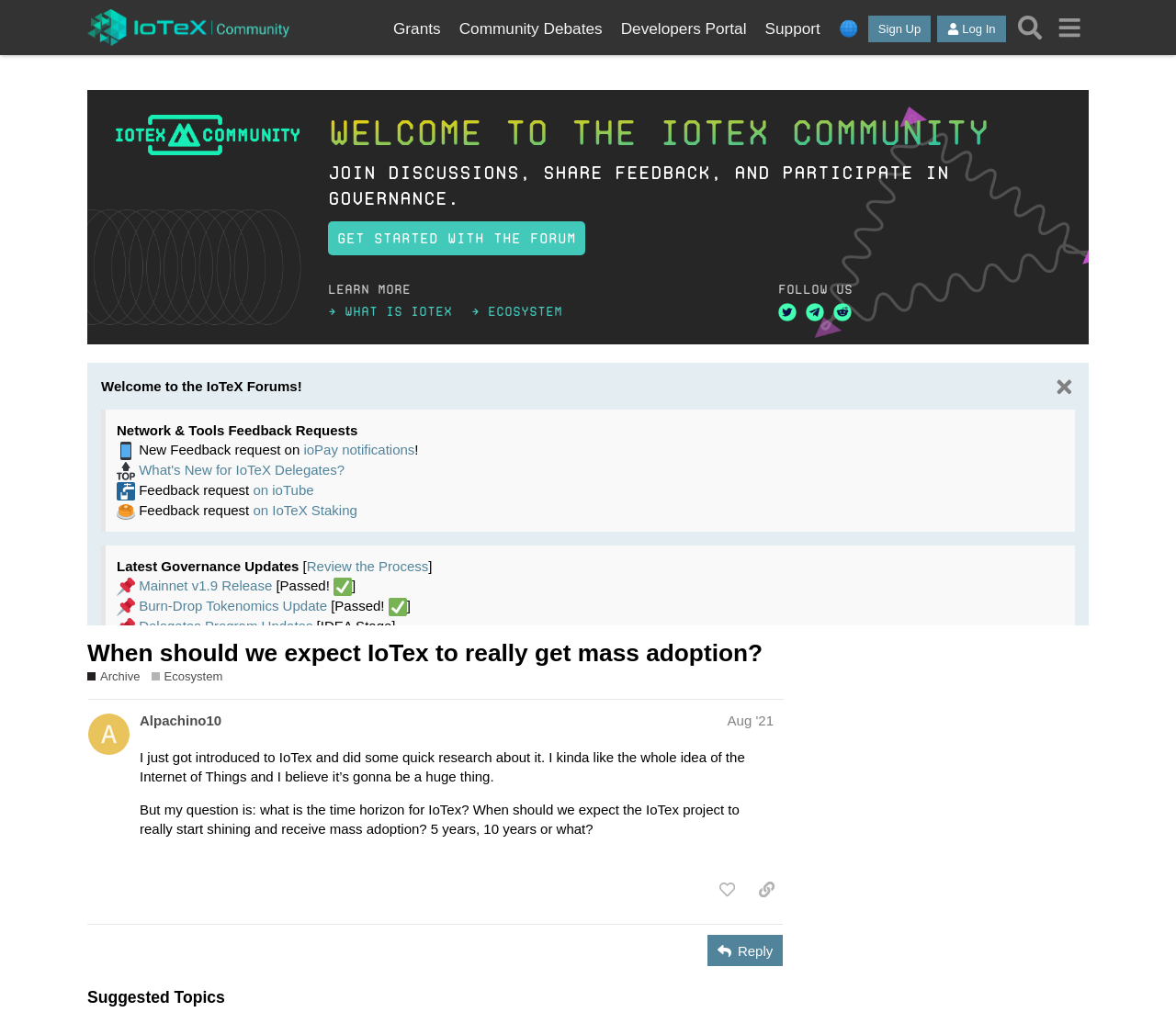Find the bounding box coordinates of the element I should click to carry out the following instruction: "View IoTeX community debates".

[0.383, 0.014, 0.52, 0.043]